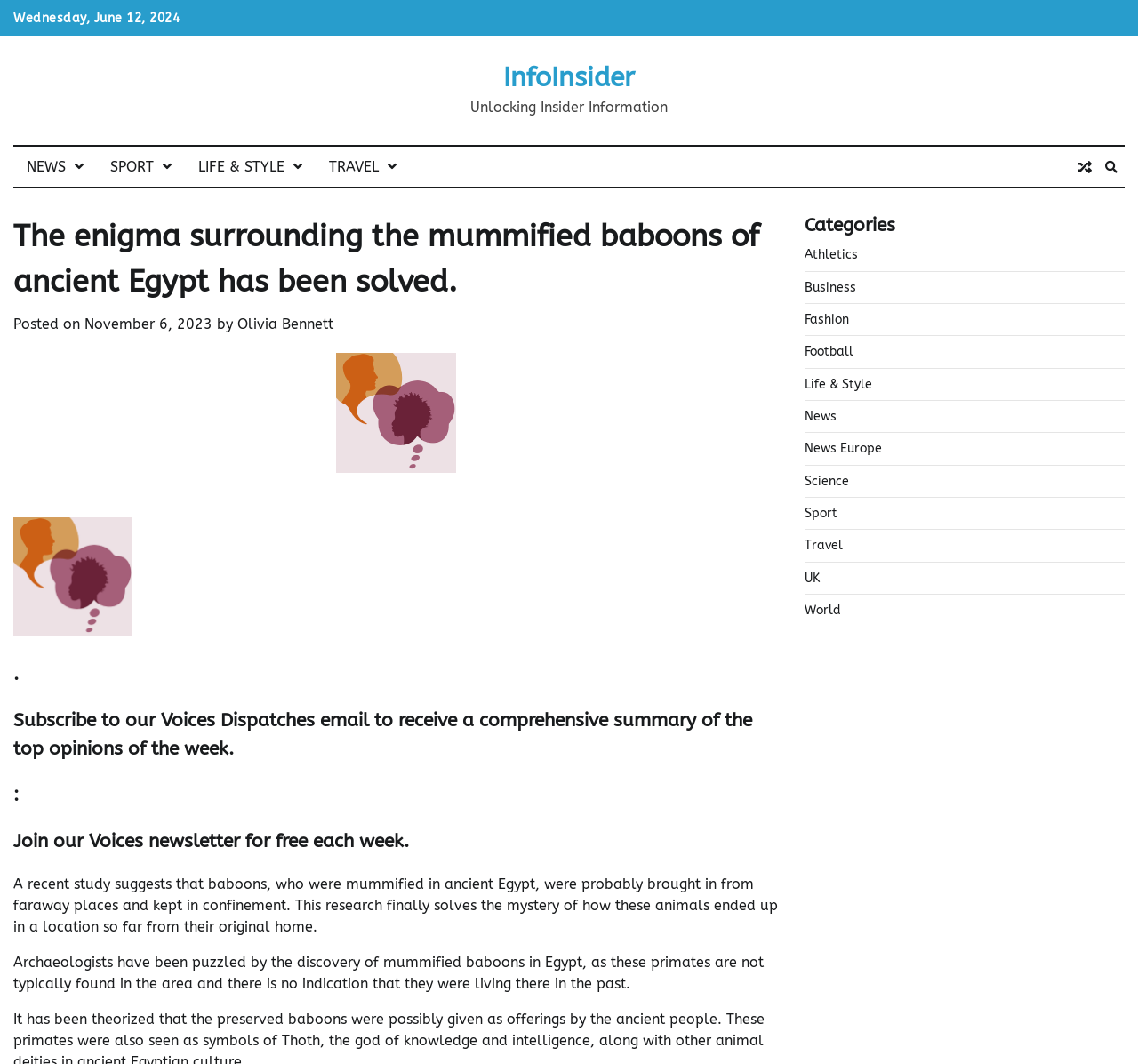Give a detailed account of the webpage, highlighting key information.

The webpage appears to be a news article page. At the top, there is a date "Wednesday, June 12, 2024" and a link to "InfoInsider" with a description "Unlocking Insider Information". Below this, there are four navigation links: "NEWS", "SPORT", "LIFE & STYLE", and "TRAVEL", each with an icon. 

On the right side of the page, there are two icons, one for search and one for user profile. 

The main content of the page is an article titled "The enigma surrounding the mummified baboons of ancient Egypt has been solved." The article has a heading, a posted date "November 6, 2023", and an author "Olivia Bennett". Below the title, there is an image related to the article. 

The article text is divided into three paragraphs. The first paragraph discusses a recent study that suggests baboons were brought in from faraway places and kept in confinement in ancient Egypt. The second paragraph explains that archaeologists have been puzzled by the discovery of mummified baboons in Egypt. The third paragraph is not fully provided in the accessibility tree.

On the right side of the article, there is a section titled "Categories" with 11 links to different categories, including "Athletics", "Business", "Fashion", and others. 

At the bottom of the page, there are two headings: "Subscribe to our Voices Dispatches email to receive a comprehensive summary of the top opinions of the week" and "Join our Voices newsletter for free each week".